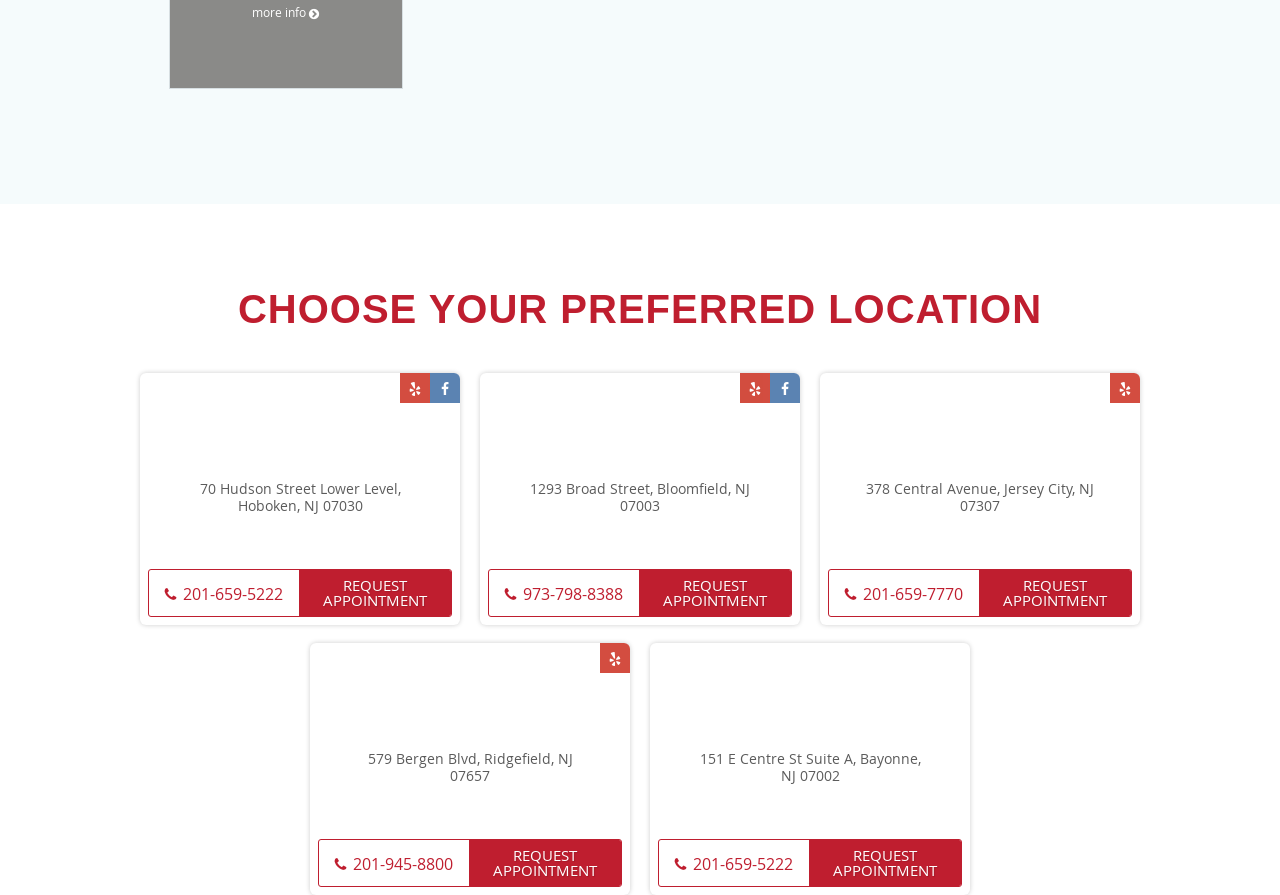Identify the bounding box coordinates of the section to be clicked to complete the task described by the following instruction: "View cart". The coordinates should be four float numbers between 0 and 1, formatted as [left, top, right, bottom].

None